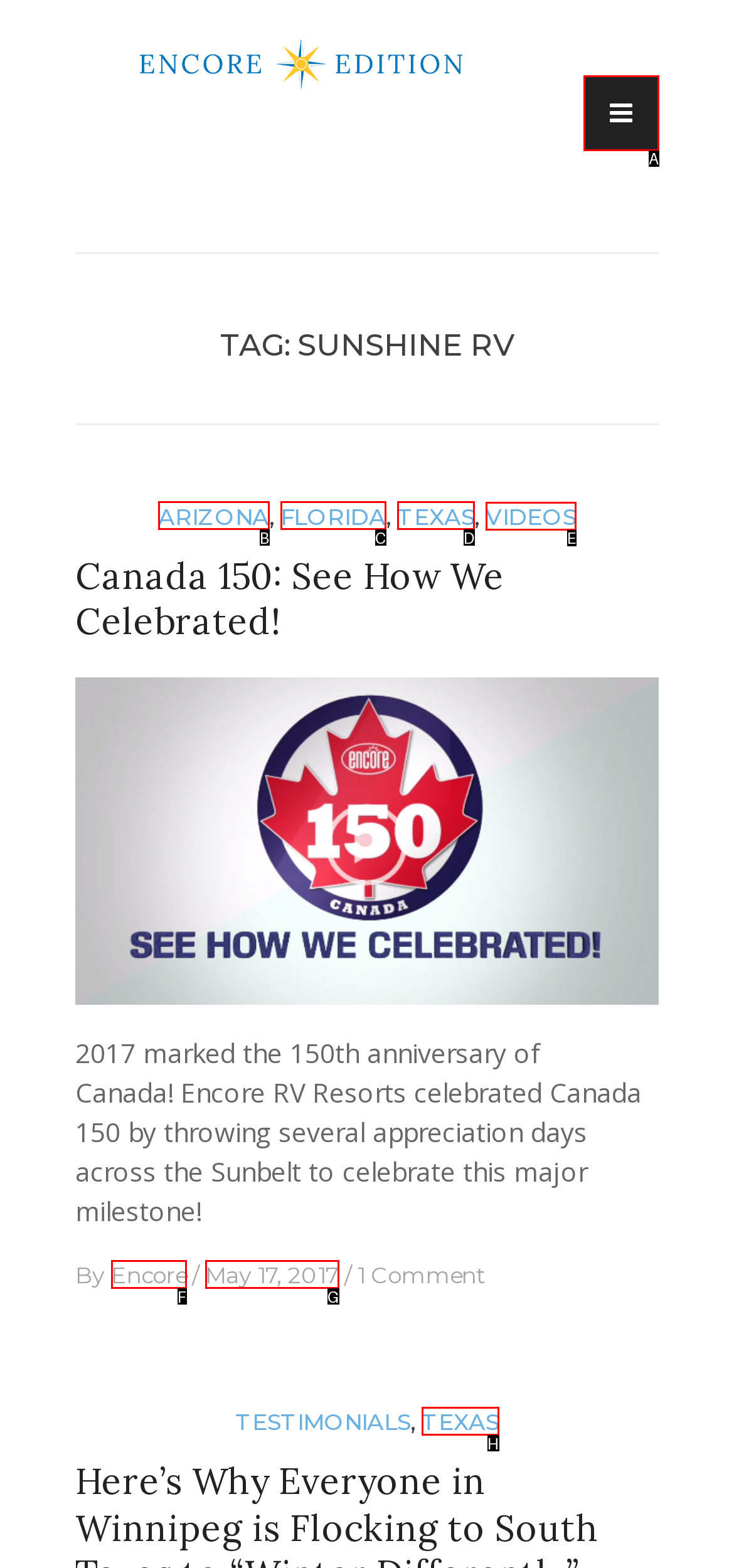For the task: Watch 'VIDEOS', tell me the letter of the option you should click. Answer with the letter alone.

E